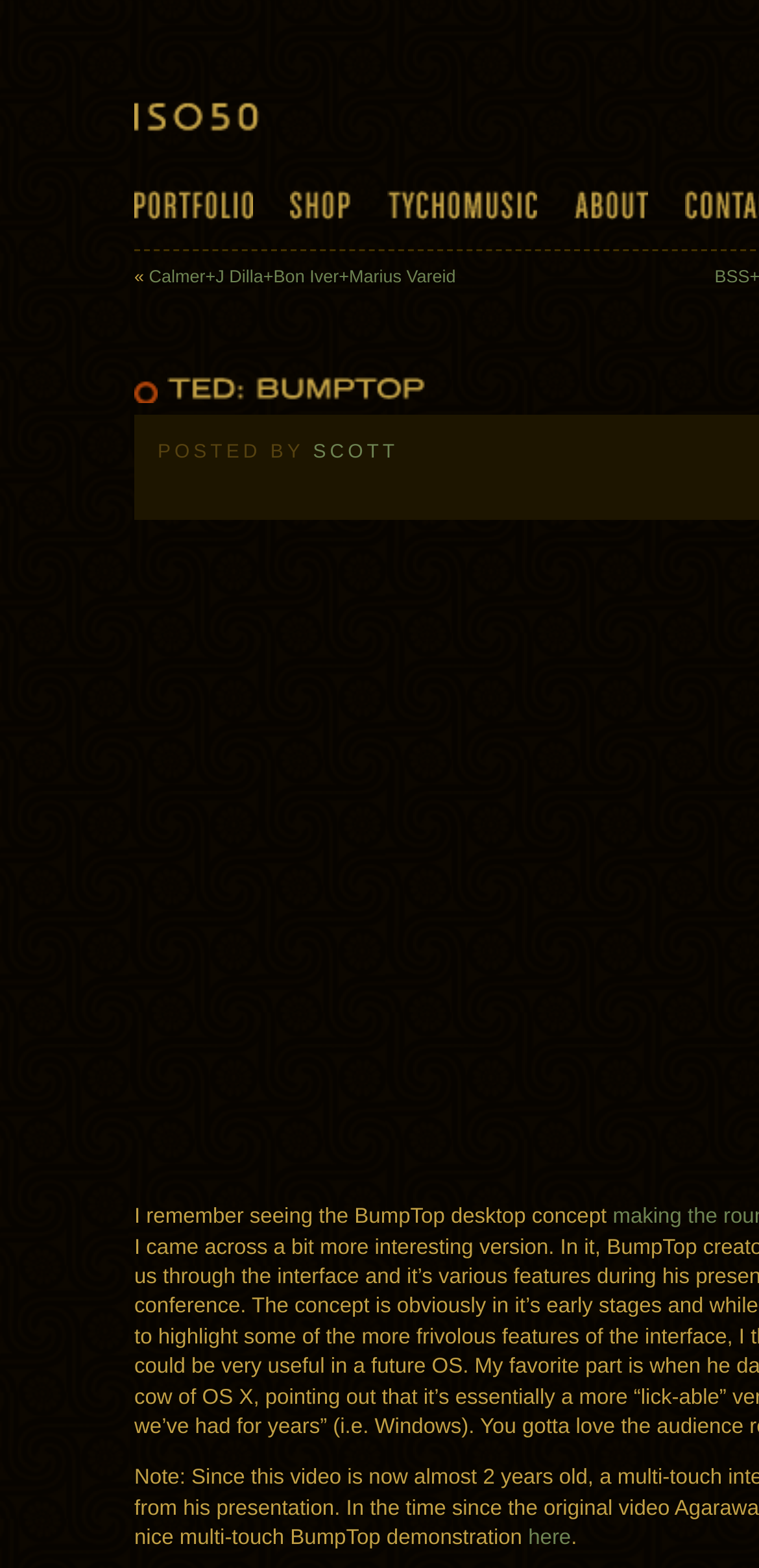Find and indicate the bounding box coordinates of the region you should select to follow the given instruction: "go to ISO50".

[0.177, 0.063, 0.413, 0.084]